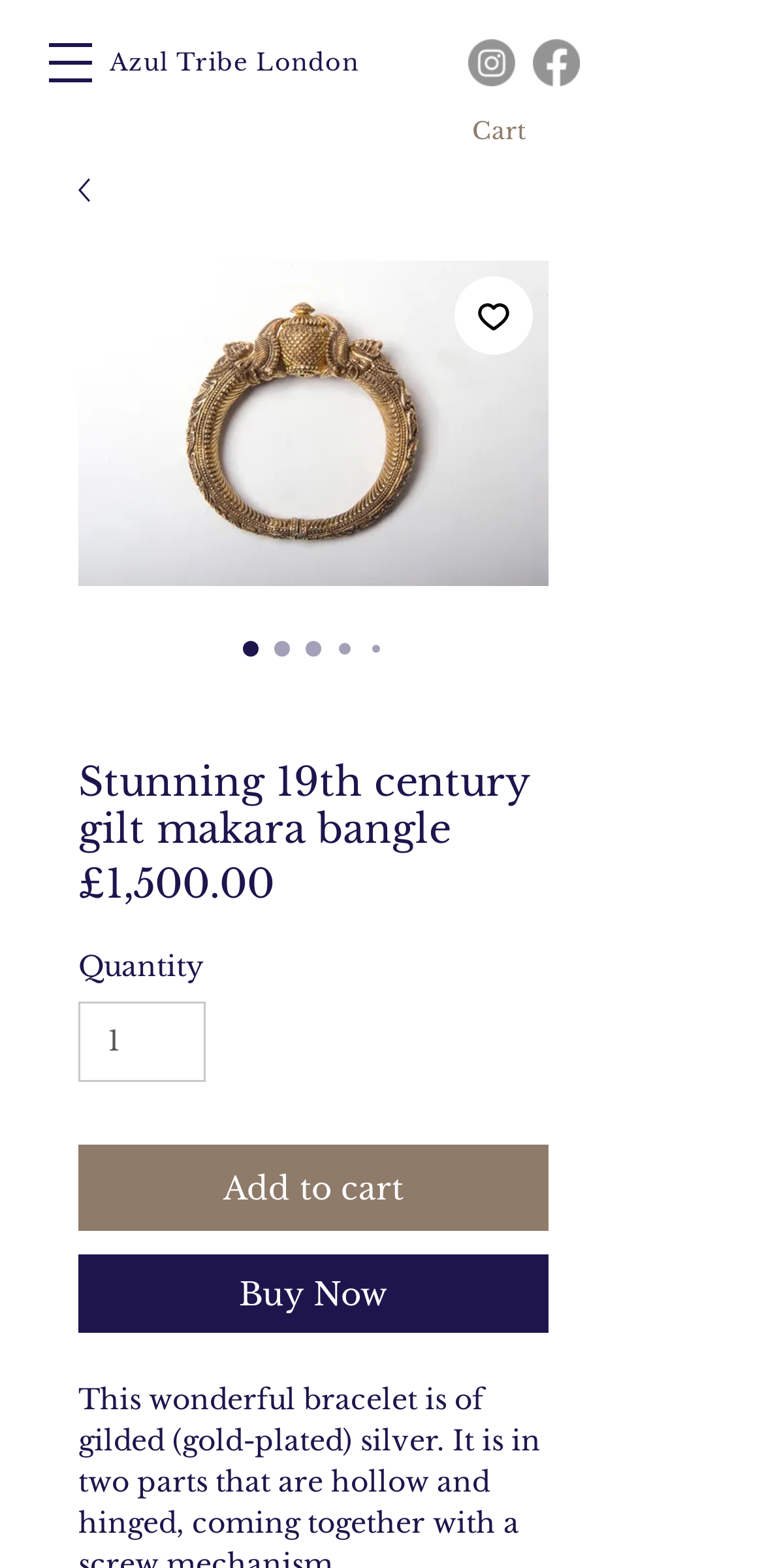Produce an elaborate caption capturing the essence of the webpage.

This webpage is about a stunning 19th-century gilt makara bangle. At the top left, there is a button to open the navigation menu. Next to it, there is a link to "Azul Tribe London". On the top right, there is a cart icon with the text "Cart" and a link to an empty page. Below the cart icon, there is a social bar with links to Instagram and Facebook, each accompanied by their respective icons.

The main content of the page is an image of the bangle, which takes up most of the page. Above the image, there is a heading that reads "Stunning 19th century gilt makara bangle". Below the image, there are five radio buttons, all labeled with the same text as the heading, but only one of them is checked.

To the right of the radio buttons, there is a button to add the item to the wishlist, accompanied by a small icon. Below the radio buttons, there is a section with the price of the item, £1,500.00, and a label "Price". Next to the price, there is a section with a label "Quantity" and a spin button to select the quantity, with a minimum value of 1 and a maximum value of 1.

At the bottom of the page, there are two buttons: "Add to cart" and "Buy Now". The "Add to cart" button is highlighted as an important action.